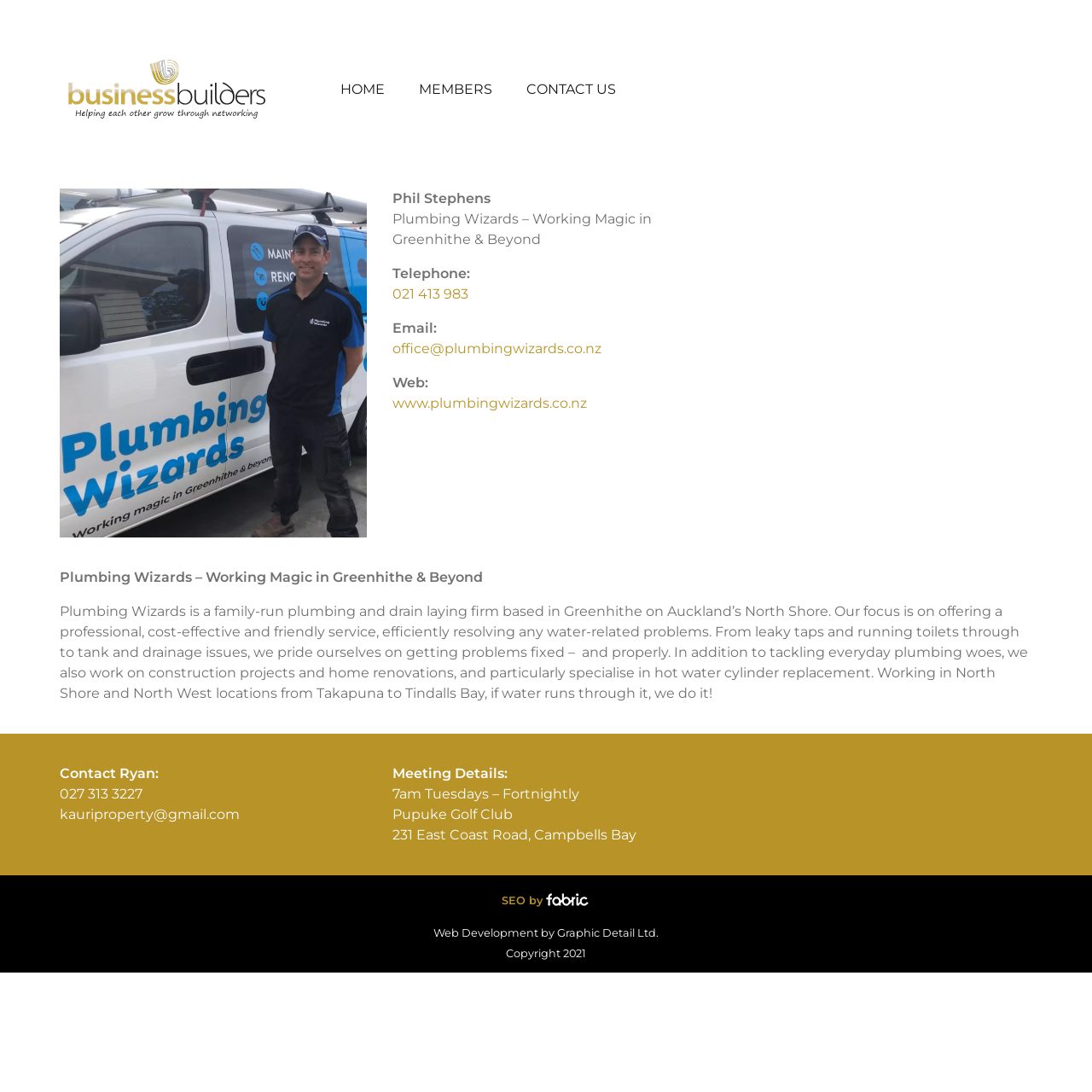Can you identify the bounding box coordinates of the clickable region needed to carry out this instruction: 'Click the HOME link'? The coordinates should be four float numbers within the range of 0 to 1, stated as [left, top, right, bottom].

[0.296, 0.065, 0.368, 0.099]